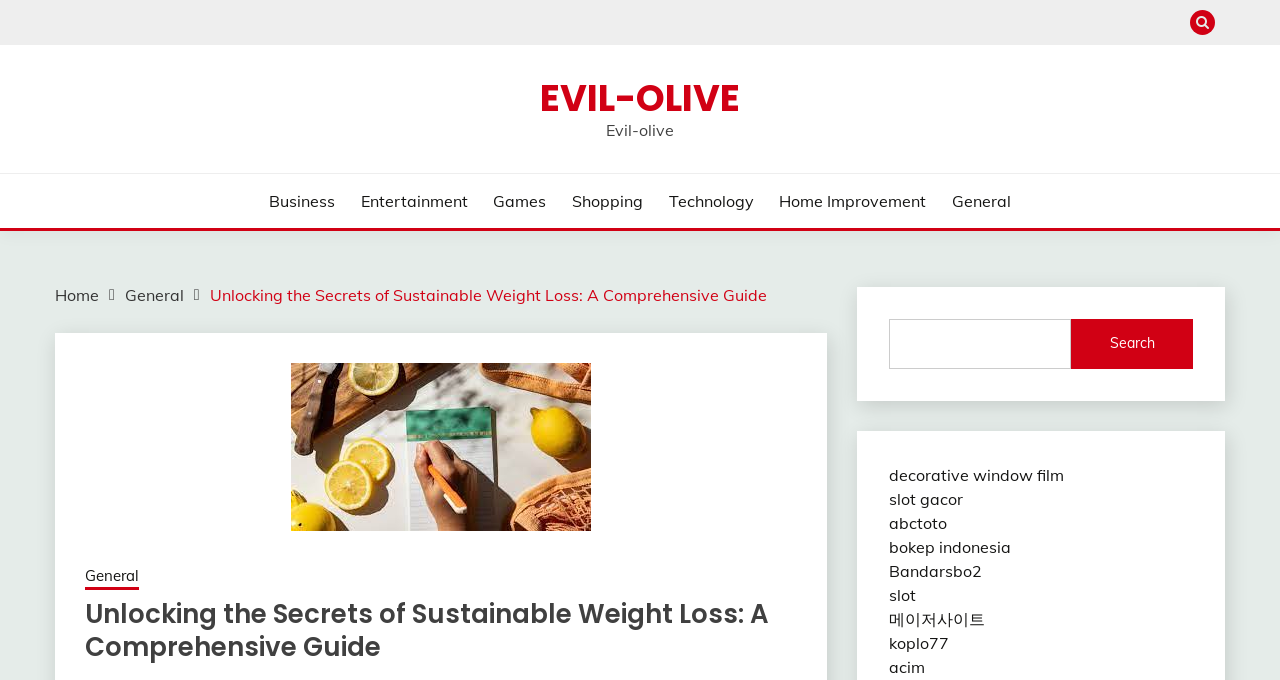Please identify the bounding box coordinates of the element's region that needs to be clicked to fulfill the following instruction: "Go to the Home page". The bounding box coordinates should consist of four float numbers between 0 and 1, i.e., [left, top, right, bottom].

[0.043, 0.419, 0.077, 0.448]